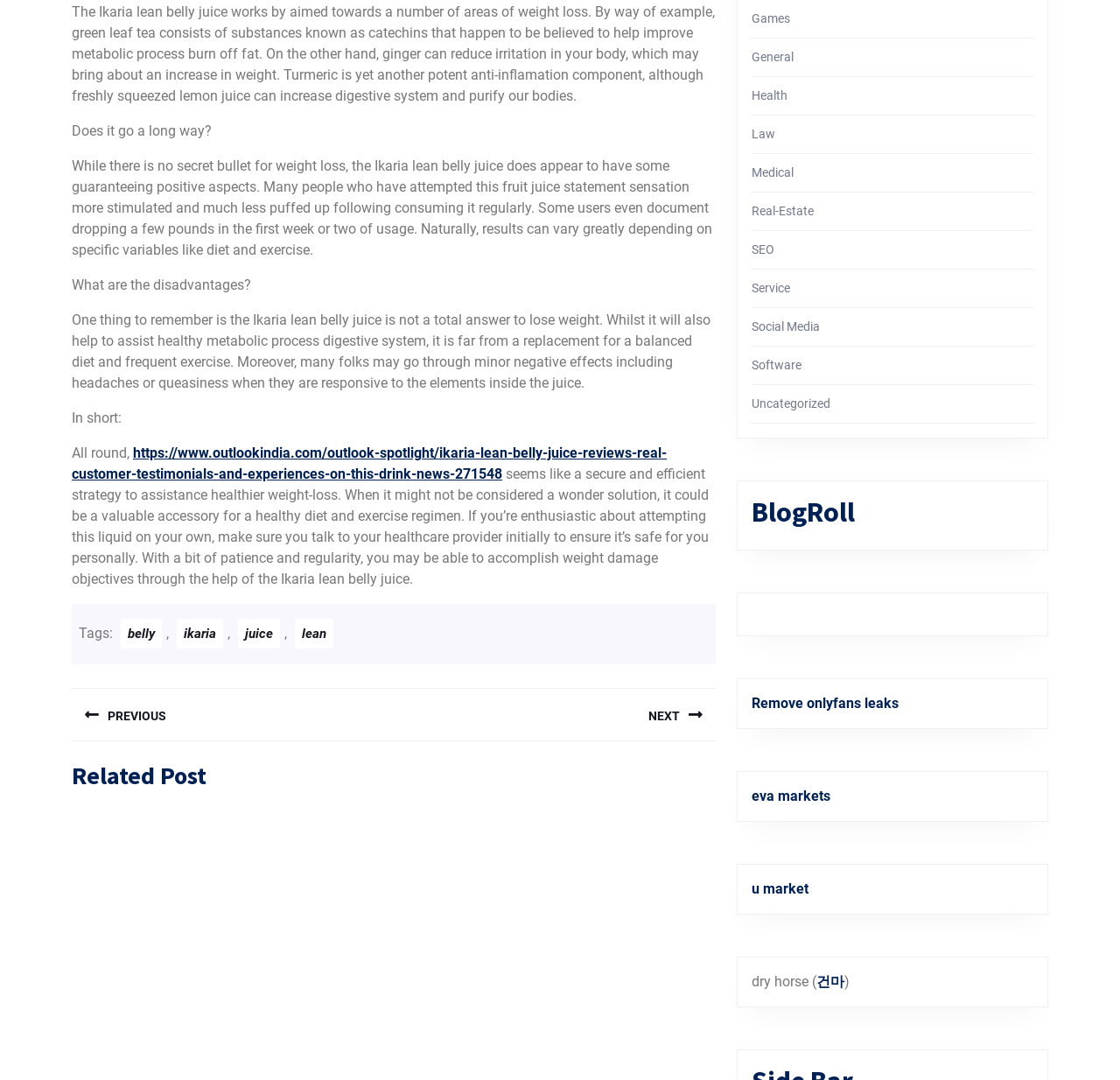Determine the bounding box coordinates for the area you should click to complete the following instruction: "Call the phone number".

None